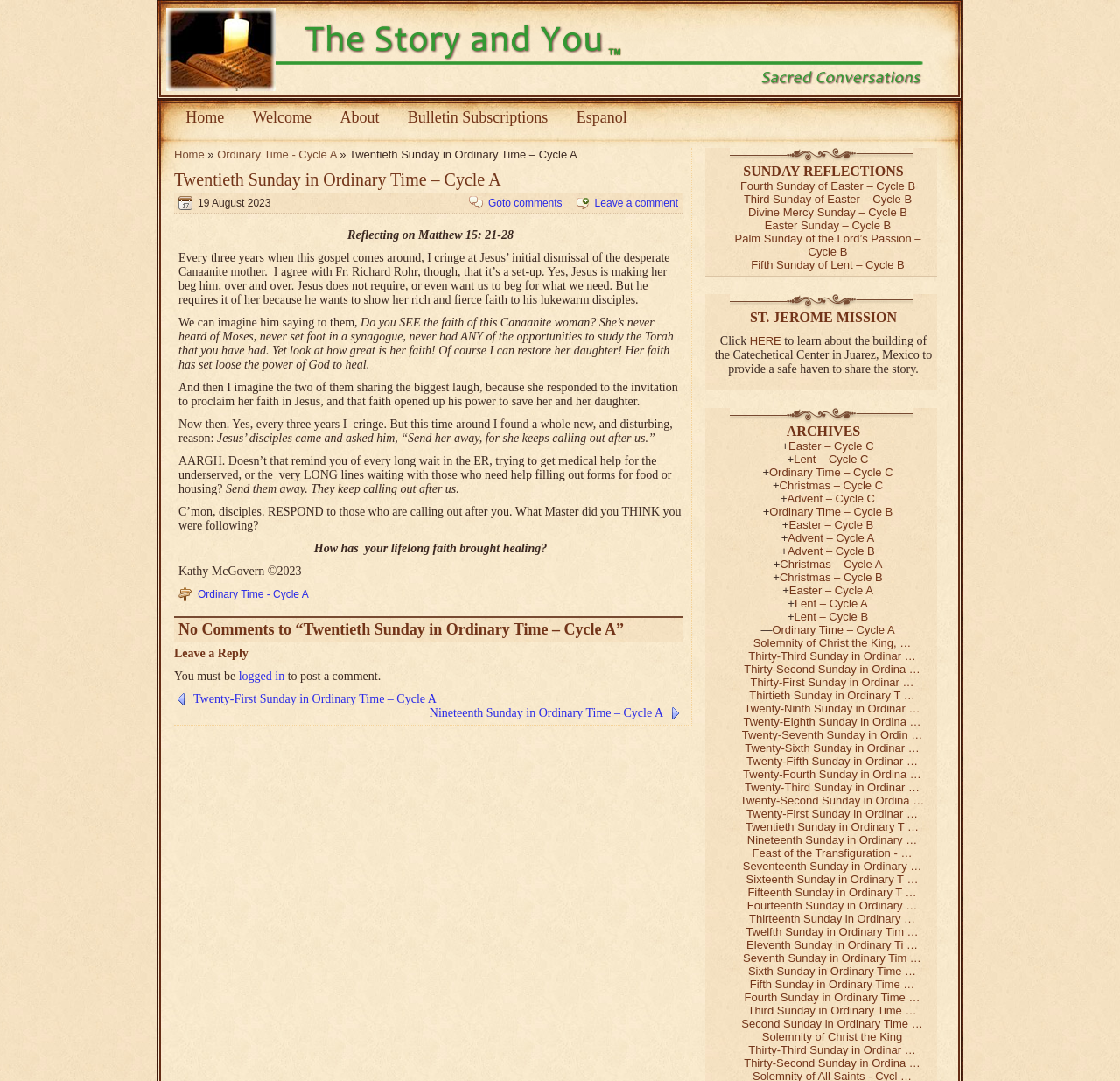Provide an in-depth caption for the elements present on the webpage.

This webpage is about a reflection on Matthew 15:21-28, specifically the Twentieth Sunday in Ordinary Time - Cycle A. At the top, there is a navigation menu with links to "Home", "Welcome", "About", "Bulletin Subscriptions", and "Espanol". Below this, there is a heading with the title "Twentieth Sunday in Ordinary Time – Cycle A" and a link to the same title. 

To the right of the title, there is a date "19 August 2023" and links to "Goto comments" and "Leave a comment". The main content of the page is a reflection on the gospel, which is divided into several paragraphs. The reflection discusses Jesus' initial dismissal of the Canaanite mother and how it relates to the disciples and their faith. 

At the bottom of the page, there are links to other Sunday reflections, including the Twenty-First Sunday in Ordinary Time - Cycle A, Nineteenth Sunday in Ordinary Time - Cycle A, and others. There is also a section titled "SUNDAY REFLECTIONS" with links to various Sunday reflections, and another section titled "ST. JEROME MISSION" with a link to learn about the building of the Catechetical Center in Juarez, Mexico. 

Additionally, there is a section titled "ARCHIVES" with links to various categories, including Easter, Lent, Ordinary Time, Christmas, and Advent, each with multiple links to specific reflections.